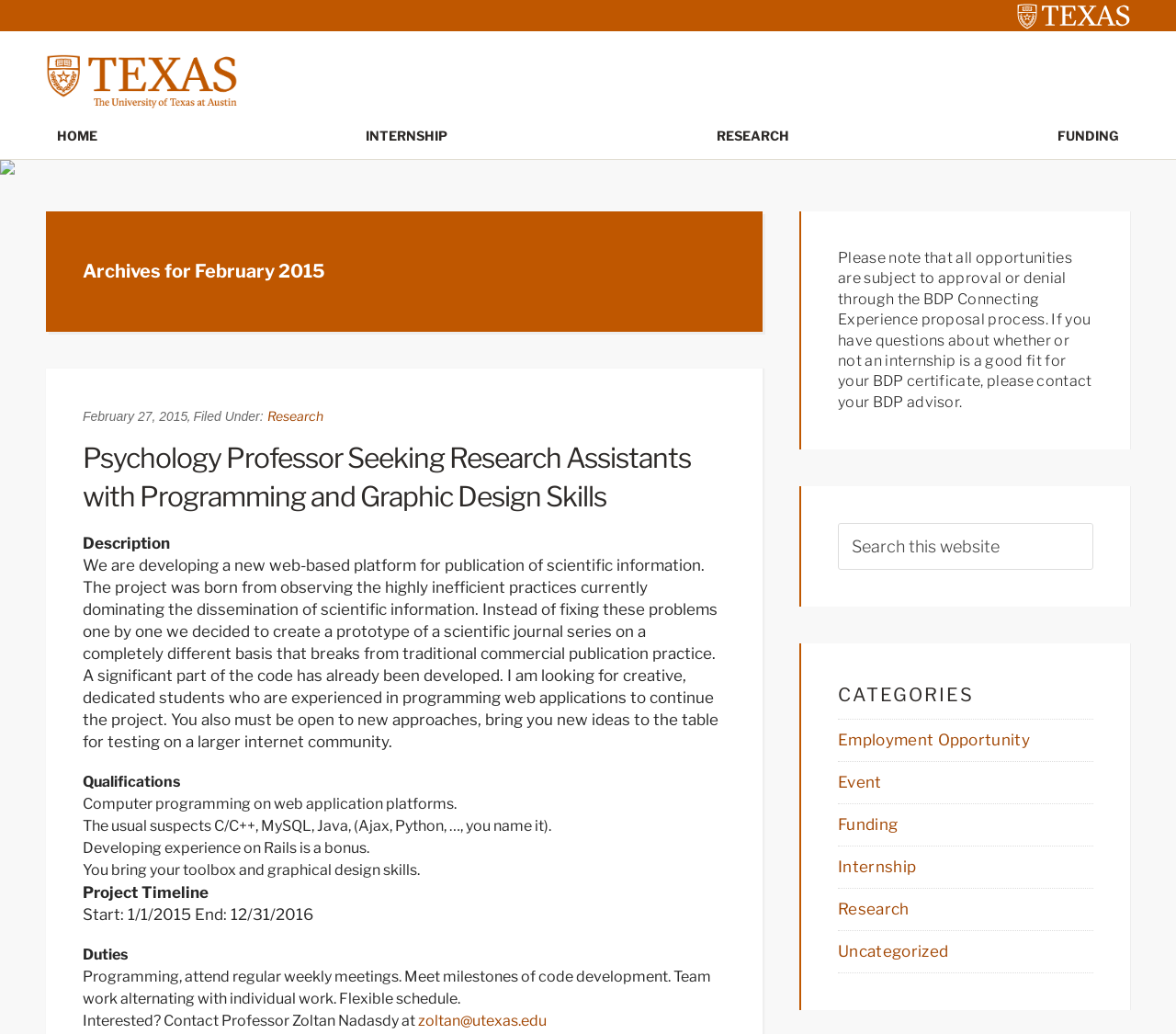Please indicate the bounding box coordinates of the element's region to be clicked to achieve the instruction: "Read the 'Psychology Professor Seeking Research Assistants with Programming and Graphic Design Skills' post". Provide the coordinates as four float numbers between 0 and 1, i.e., [left, top, right, bottom].

[0.07, 0.422, 0.617, 0.497]